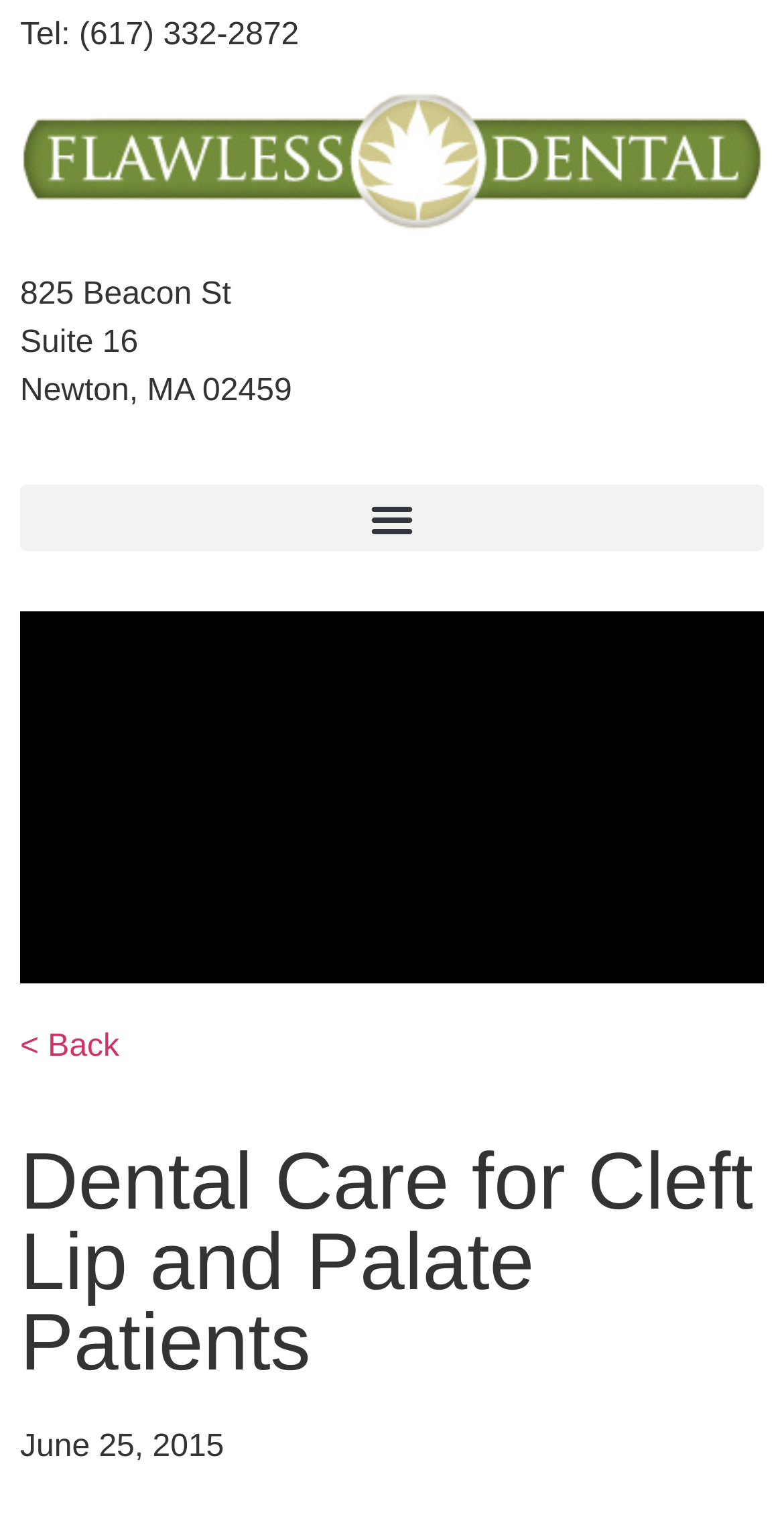What is the address of Flawless Dental?
Please answer the question with a detailed response using the information from the screenshot.

I found the address by examining the top section of the webpage, where the contact information is typically displayed. The static text elements with the bounding box coordinates [0.026, 0.182, 0.295, 0.204], [0.026, 0.214, 0.176, 0.236], and [0.026, 0.245, 0.372, 0.268] contain the address.